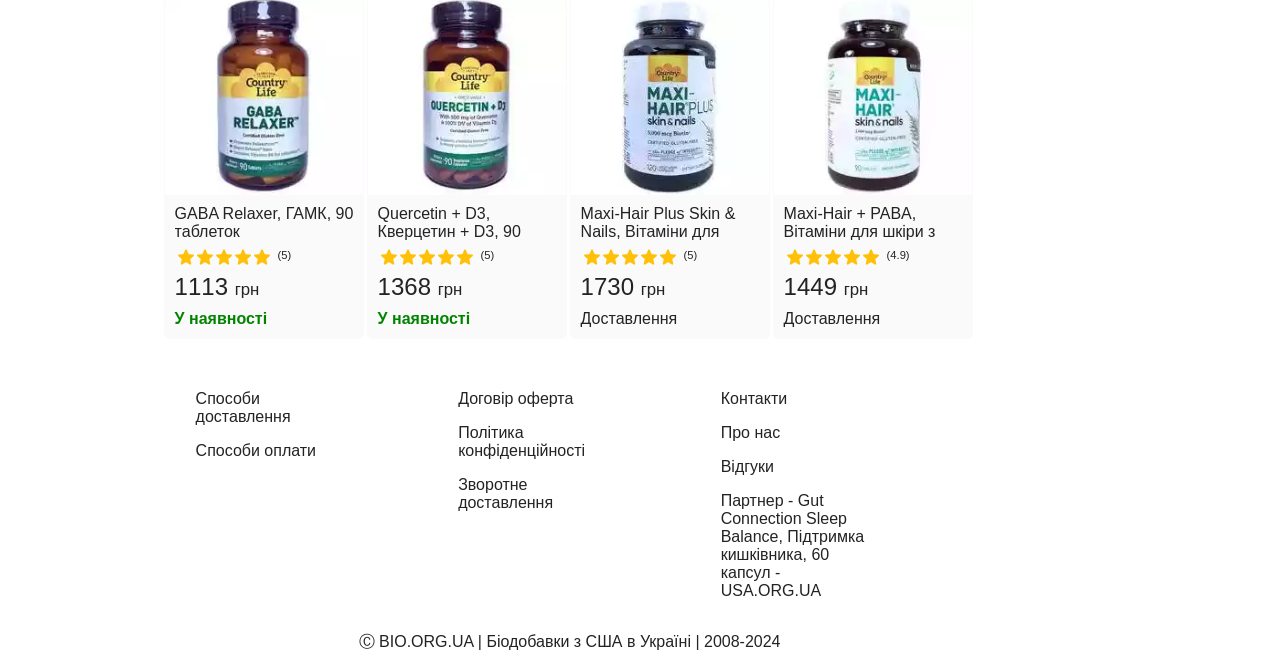Refer to the image and offer a detailed explanation in response to the question: Where is the copyright symbol located?

I found the StaticText 'Ⓒ' at the bottom of the webpage, and its bounding box coordinates are [0.28, 0.946, 0.296, 0.971], which indicates it is located at the bottom left of the webpage.